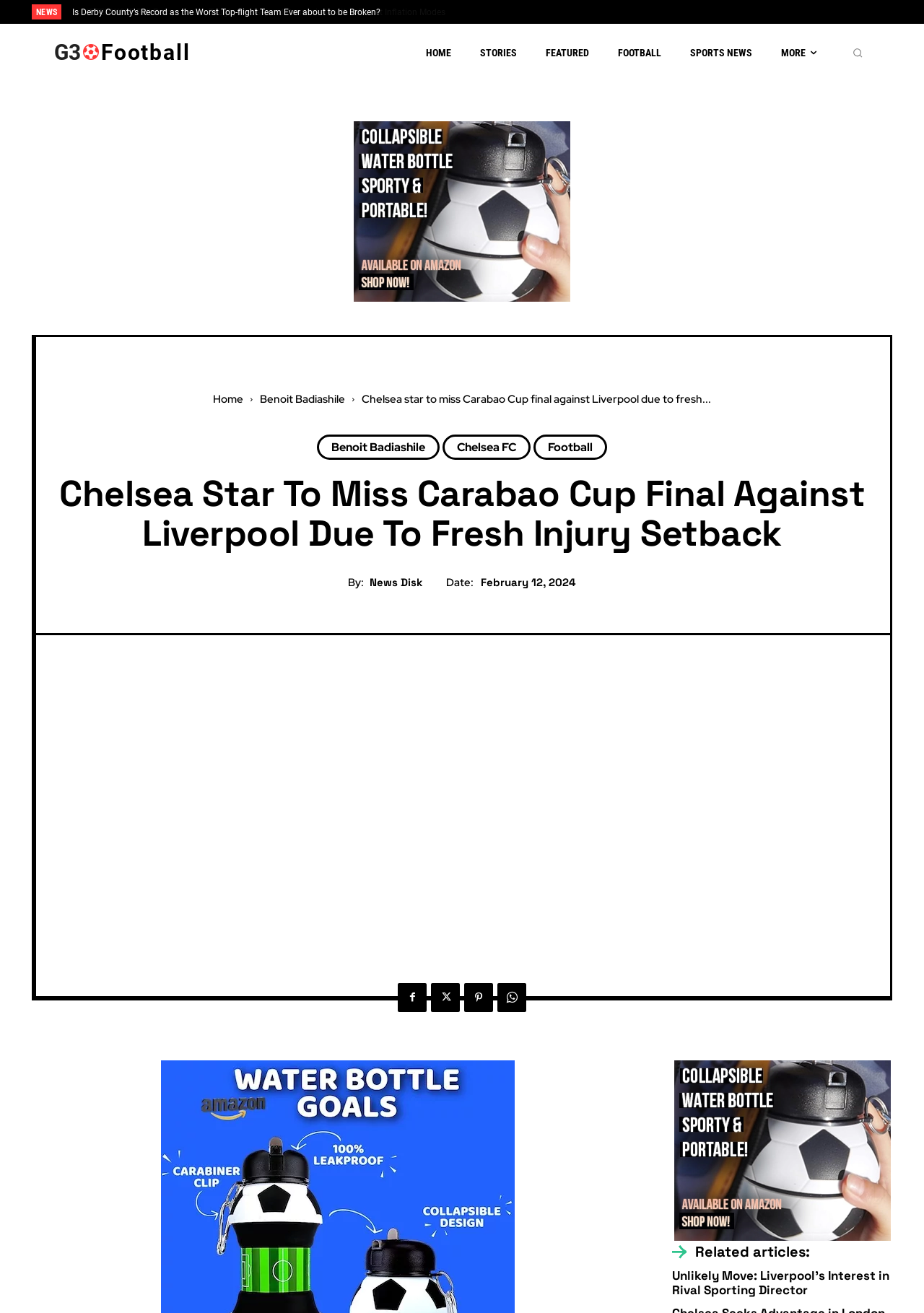Give a short answer using one word or phrase for the question:
What is the name of the player who will miss the Carabao Cup final?

Benoit Badiashile